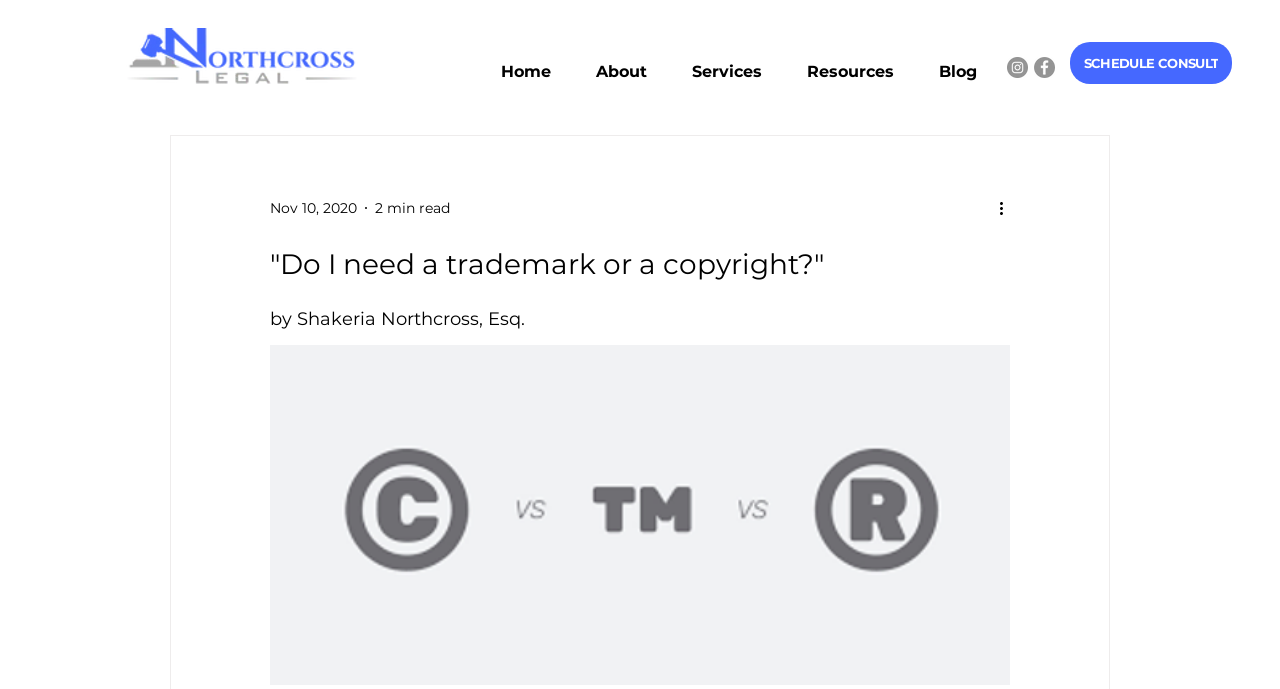Give the bounding box coordinates for the element described as: "Resources".

[0.612, 0.061, 0.716, 0.122]